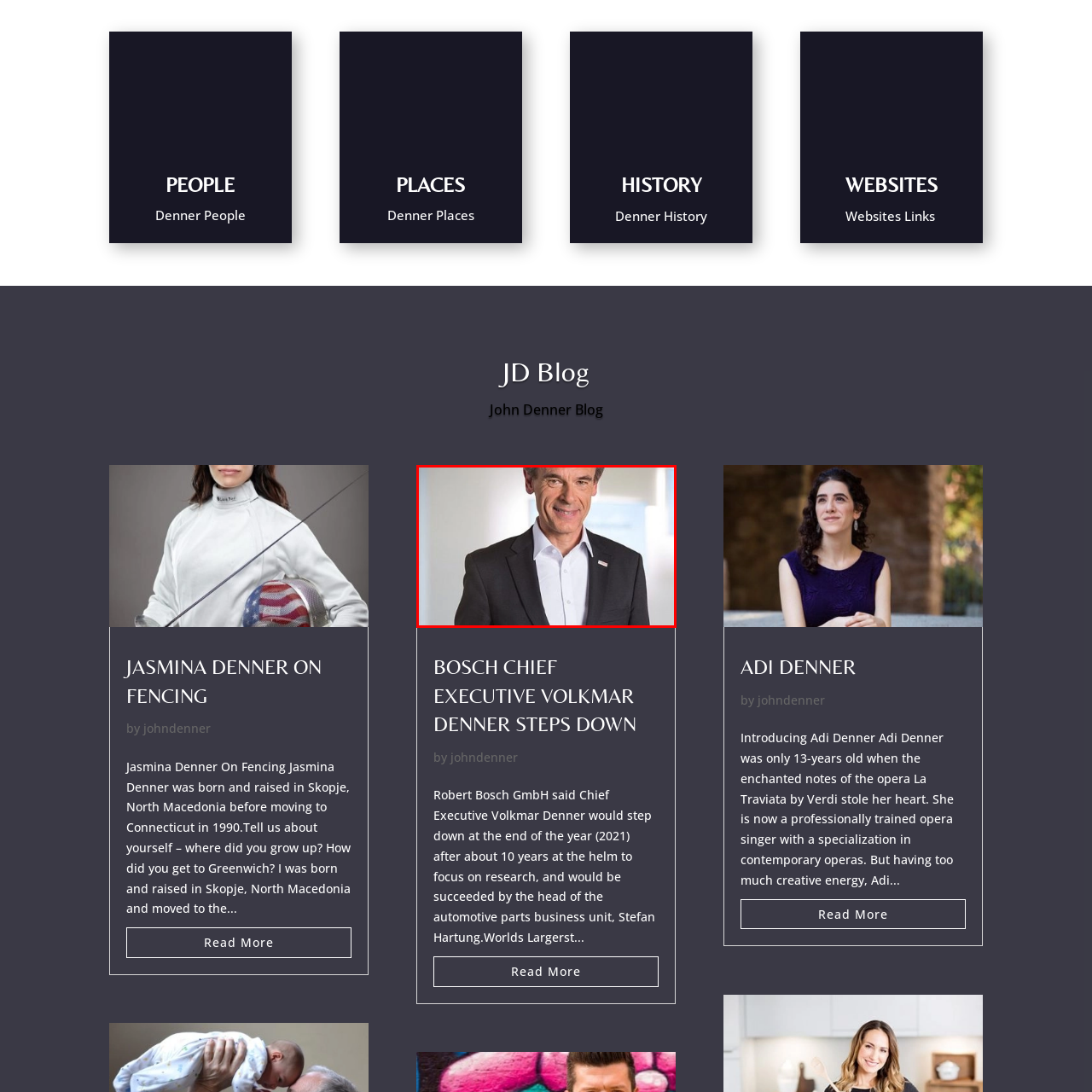Examine the image within the red box and give a concise answer to this question using a single word or short phrase: 
What is the background of the image?

Softly blurred office environment